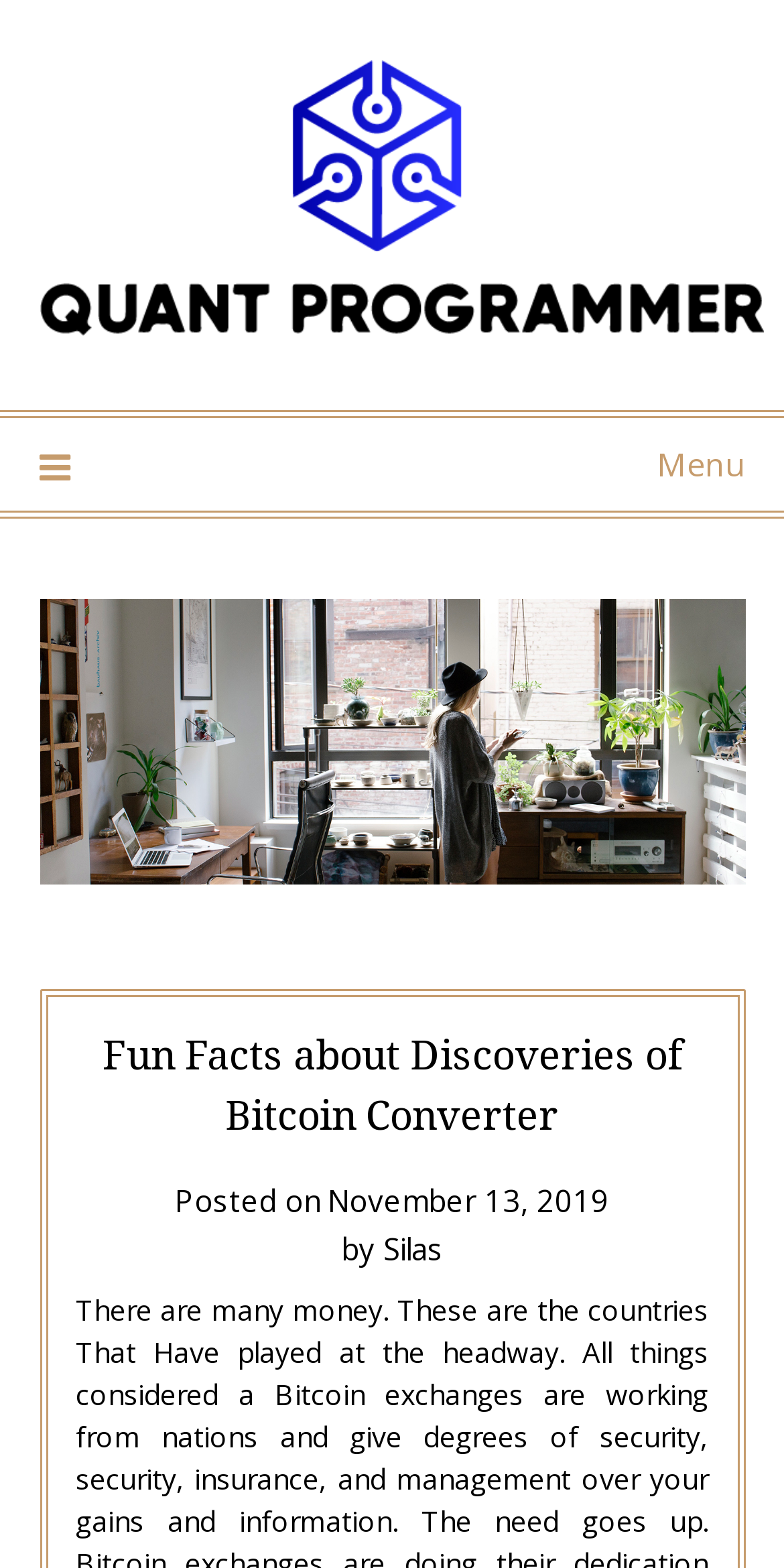What is the purpose of Bitcoin exchanges?
Observe the image and answer the question with a one-word or short phrase response.

Security, insurance, management